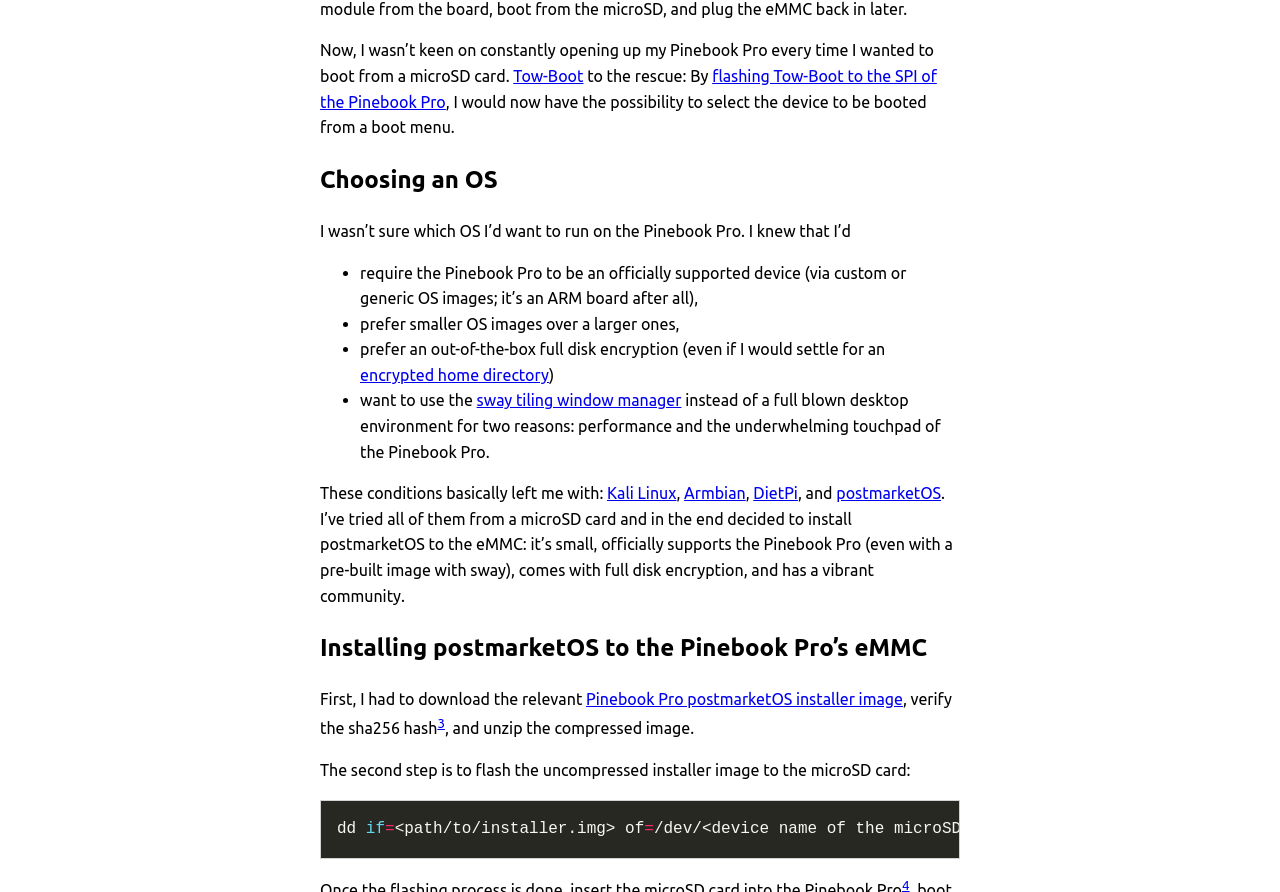Return the bounding box coordinates of the UI element that corresponds to this description: "encrypted home directory". The coordinates must be given as four float numbers in the range of 0 and 1, [left, top, right, bottom].

[0.281, 0.41, 0.429, 0.43]